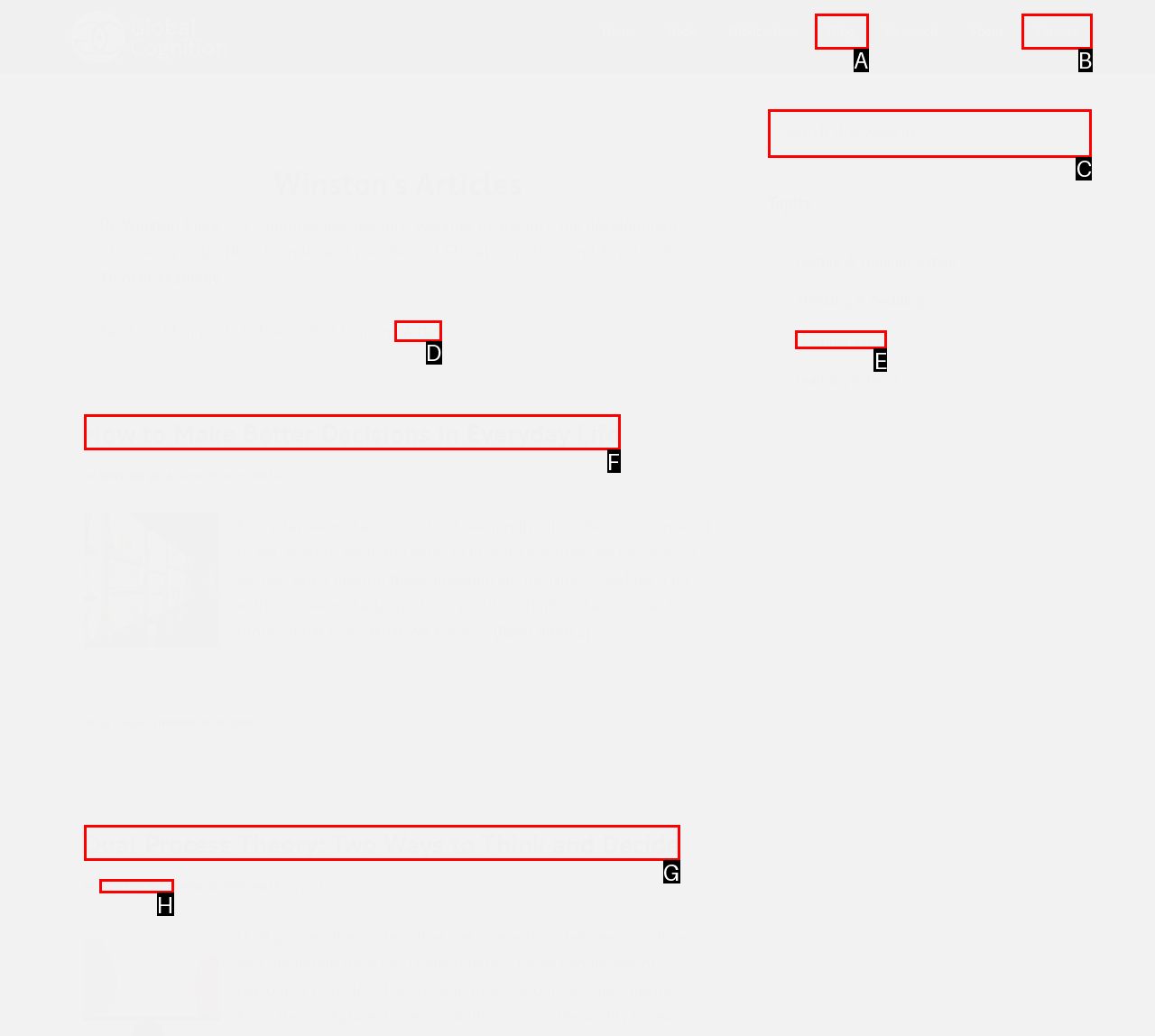Which option should I select to accomplish the task: Click on 'You May Also Like'? Respond with the corresponding letter from the given choices.

None